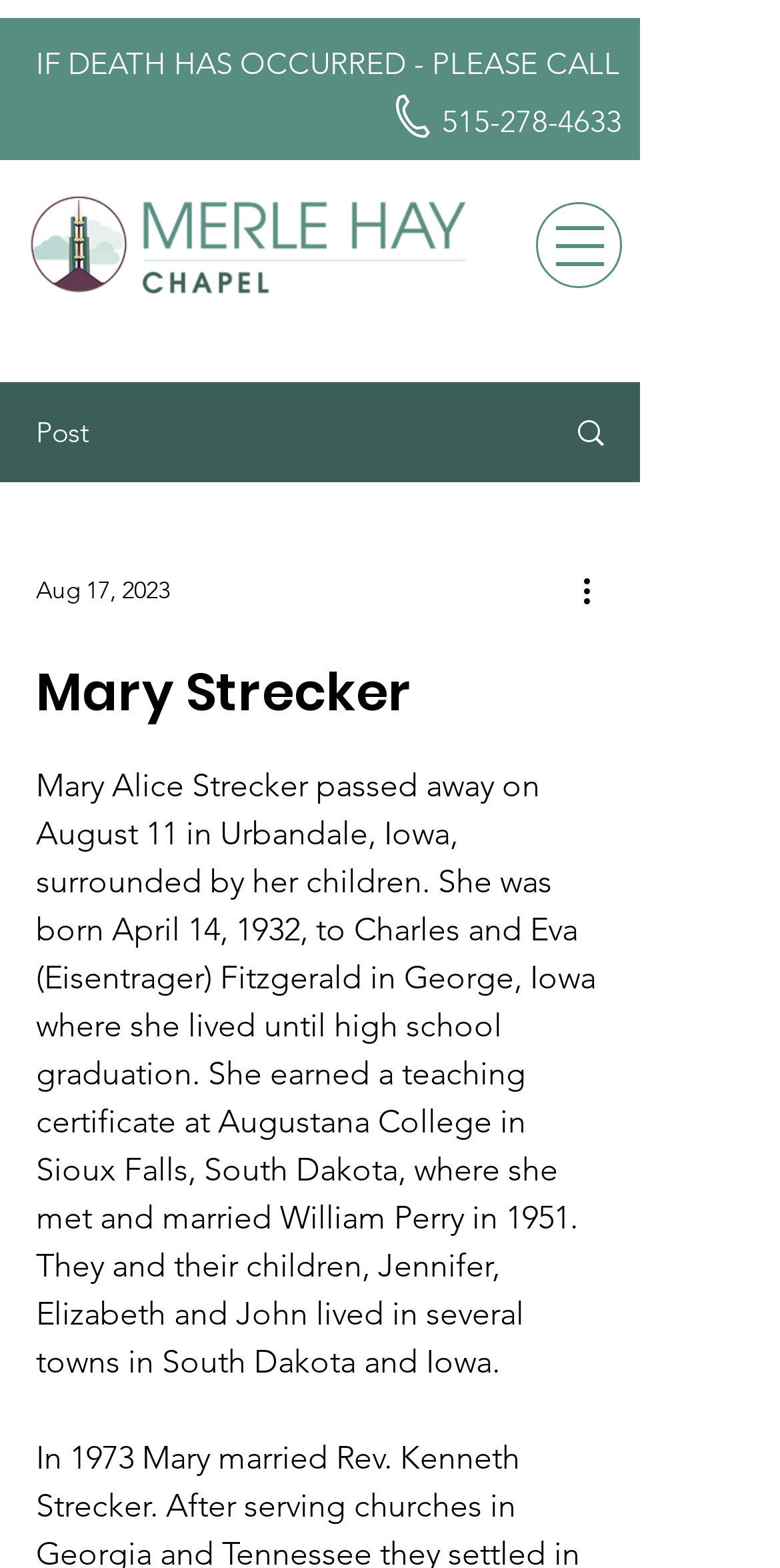How many children did Mary Strecker have?
From the details in the image, provide a complete and detailed answer to the question.

I found this information by reading the static text that describes Mary Strecker's life, which is located below the heading 'Mary Strecker'. The text mentions her children, Jennifer, Elizabeth, and John.